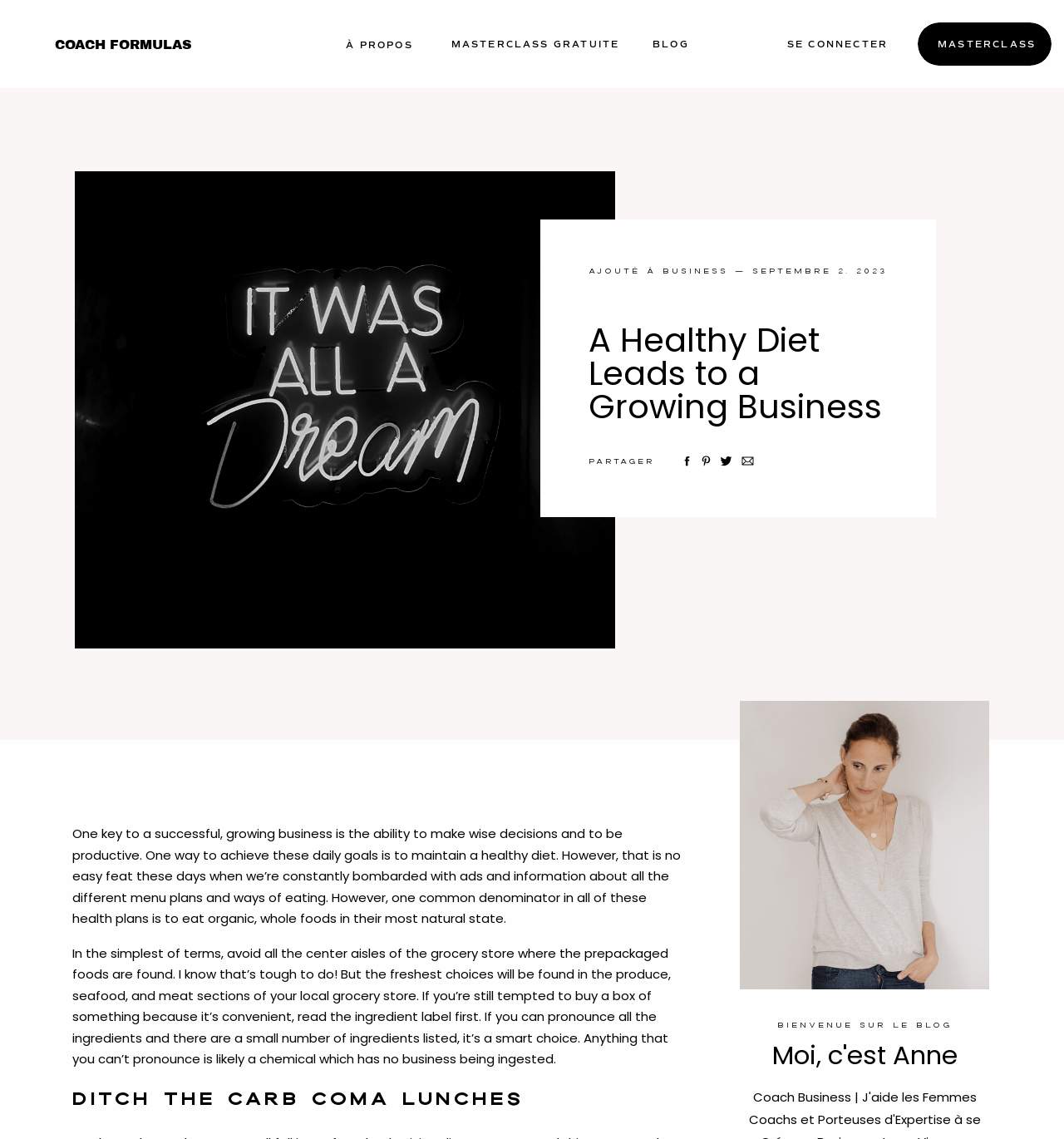Find the bounding box coordinates of the element to click in order to complete the given instruction: "Click on Business."

[0.623, 0.233, 0.684, 0.242]